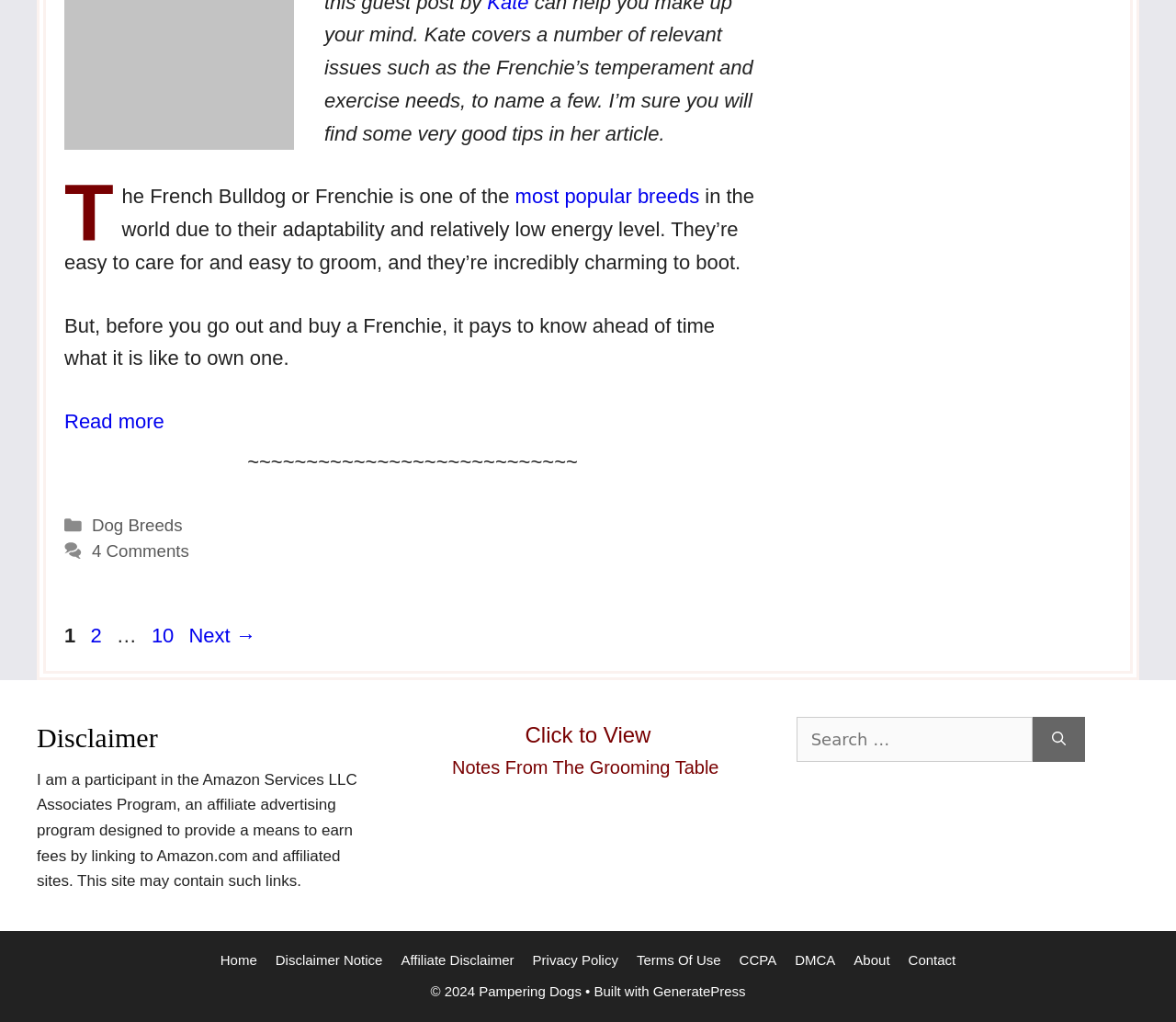Highlight the bounding box of the UI element that corresponds to this description: "Click to View".

[0.446, 0.821, 0.553, 0.846]